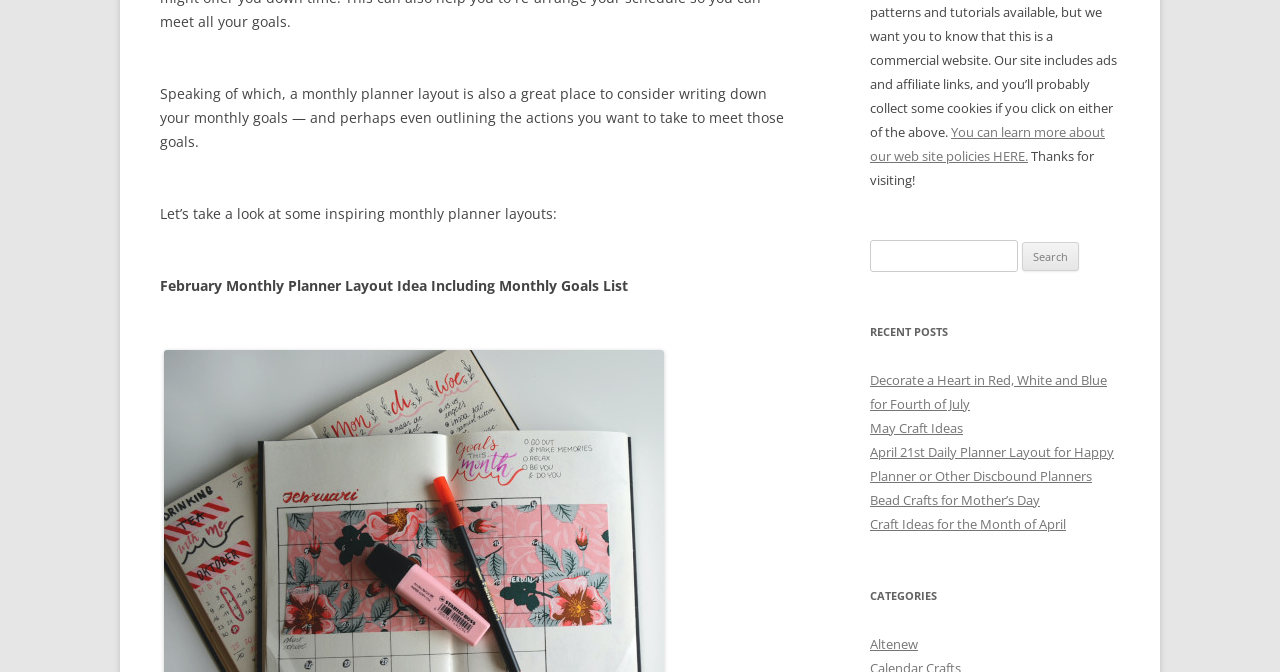Bounding box coordinates are specified in the format (top-left x, top-left y, bottom-right x, bottom-right y). All values are floating point numbers bounded between 0 and 1. Please provide the bounding box coordinate of the region this sentence describes: Altenew

[0.68, 0.944, 0.717, 0.971]